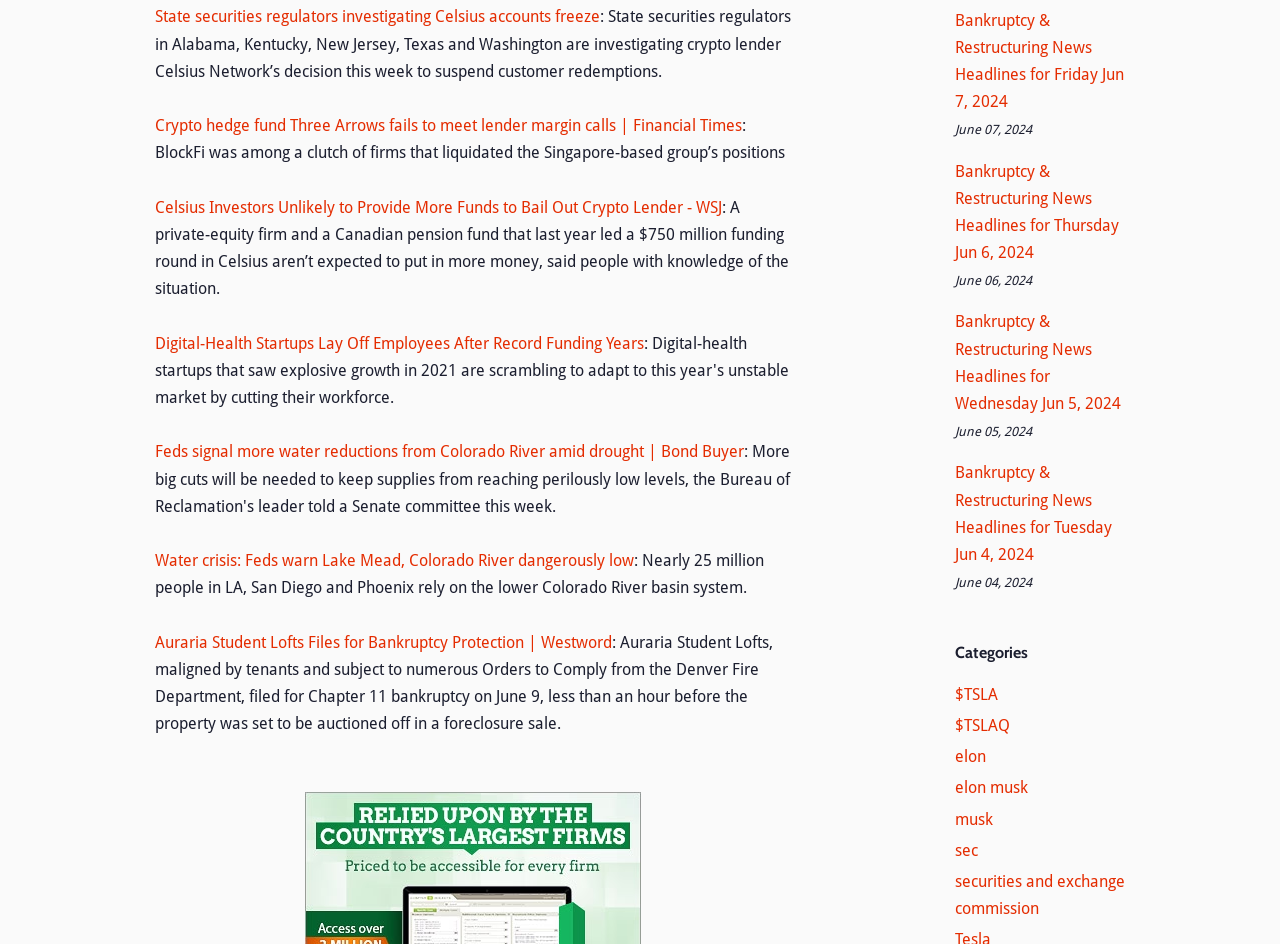Locate the UI element described by musk and provide its bounding box coordinates. Use the format (top-left x, top-left y, bottom-right x, bottom-right y) with all values as floating point numbers between 0 and 1.

[0.746, 0.858, 0.776, 0.878]